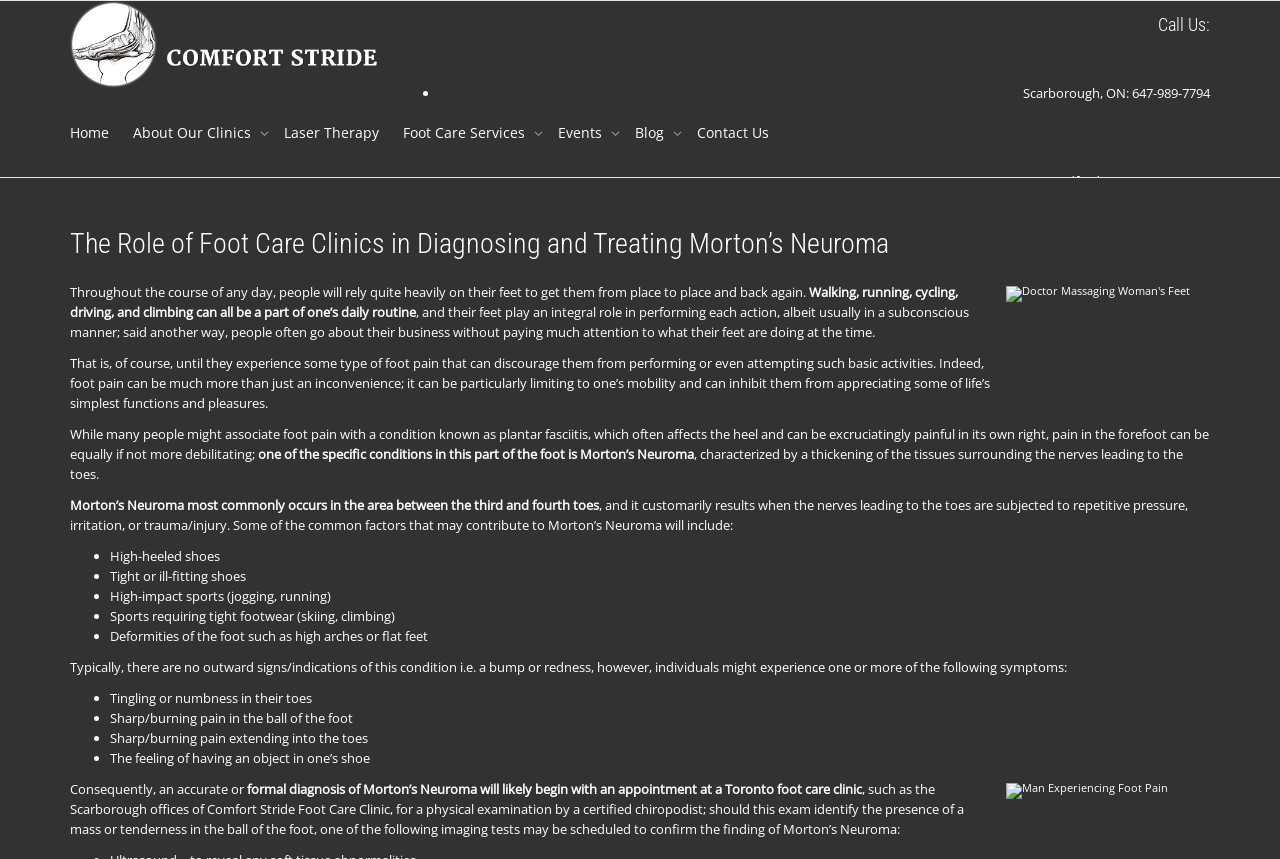Please find the bounding box for the following UI element description. Provide the coordinates in (top-left x, top-left y, bottom-right x, bottom-right y) format, with values between 0 and 1: alt="Comfort Stride" title="Comfort Stride"

[0.055, 0.001, 0.296, 0.104]